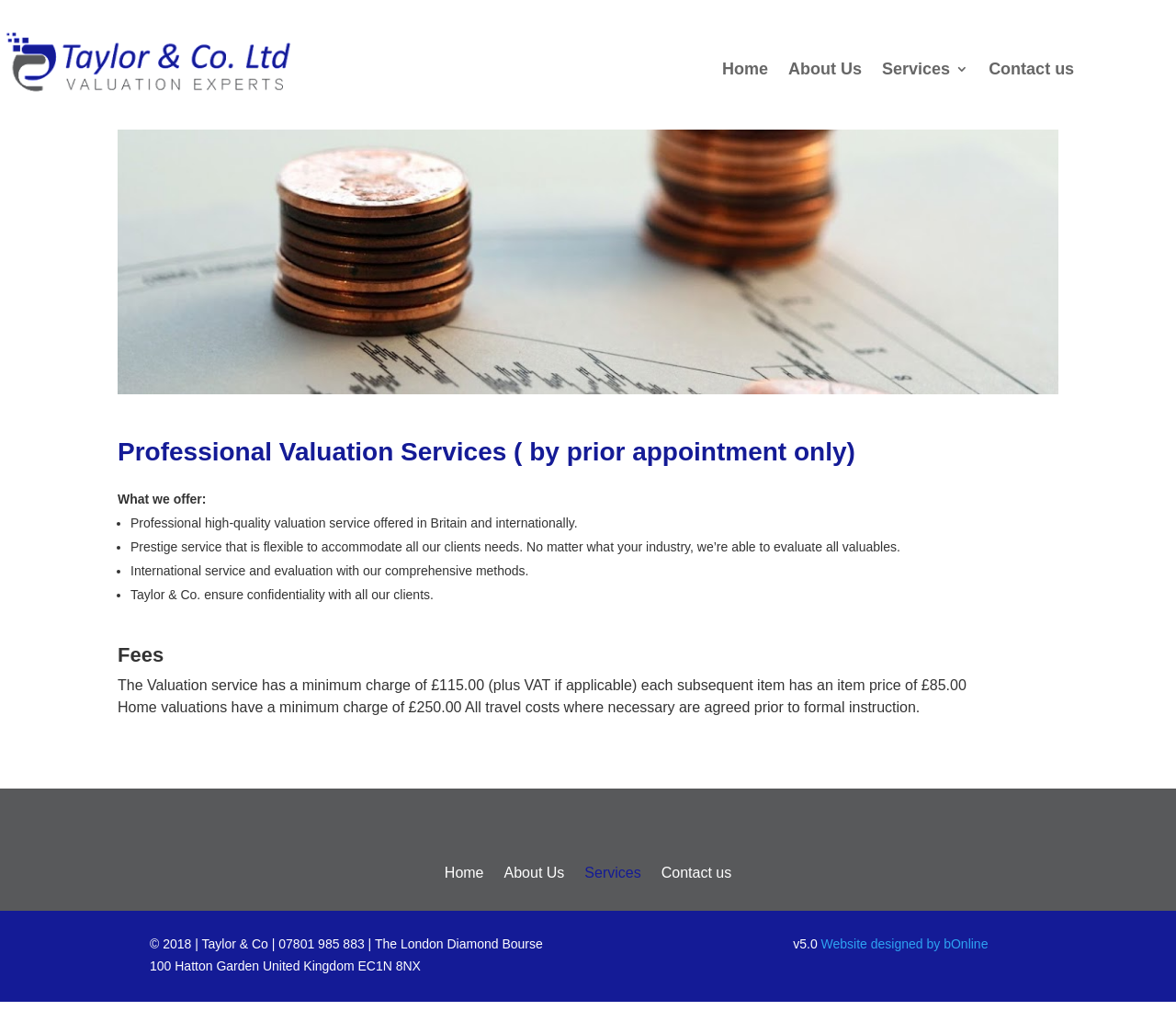Locate the bounding box of the UI element described in the following text: "Website designed by bOnline".

[0.698, 0.917, 0.84, 0.931]